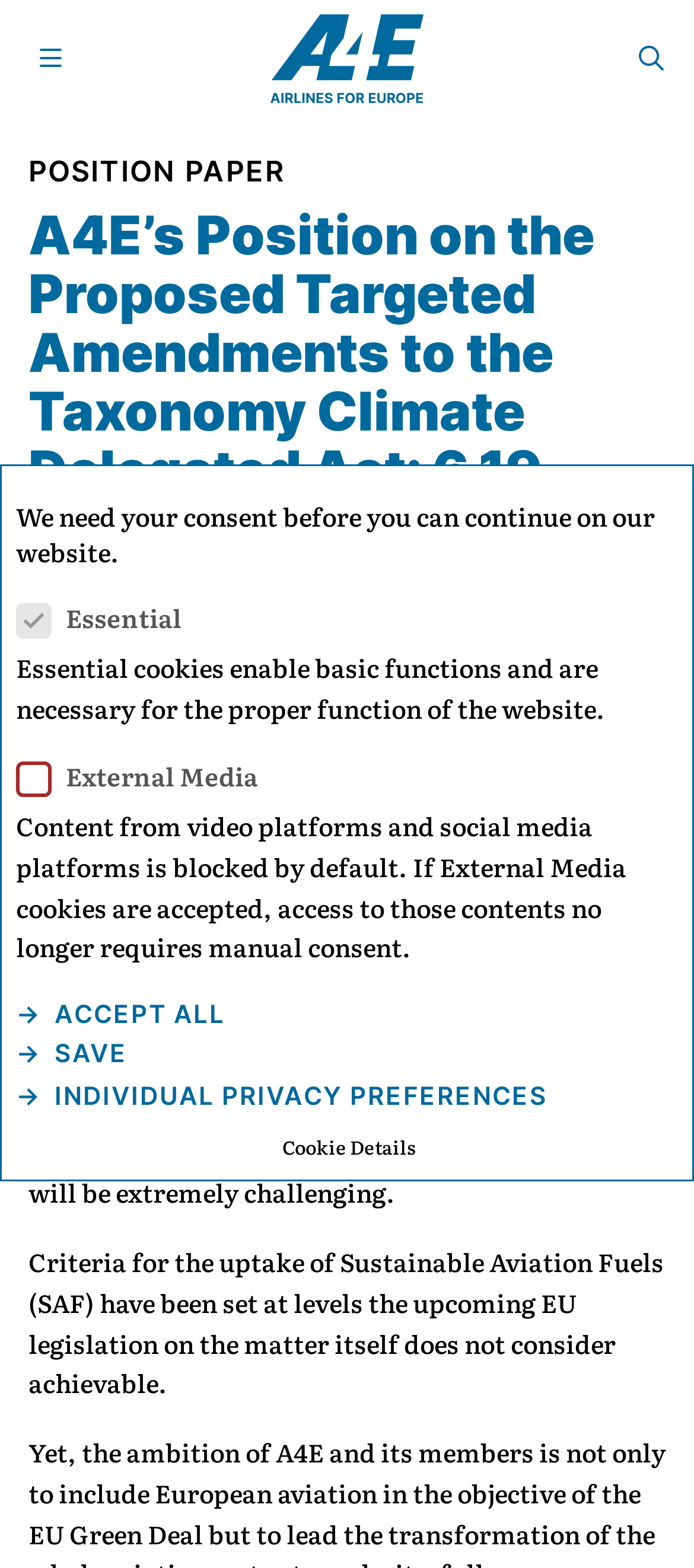Craft a detailed narrative of the webpage's structure and content.

The webpage appears to be a position paper from Airlines for Europe, focusing on the proposed targeted amendments to the Taxonomy Climate Delegated Act, specifically on passenger and freight air transport. 

At the top of the page, there is a heading "Generating PDF" and a link to "Airlines for Europe" accompanied by an image with the same name. 

Below this, there is a section with a header "POSITION PAPER" and a title "A4E’s Position on the Proposed Targeted Amendments to the Taxonomy Climate Delegated Act: 6.19. Passenger and Freight Air Transport". This section includes the author's name, "LAURENT DONCEEL", and the date "Brussels, — Last updated on 11 December 2023". 

There is also a link to download the paper as a PDF. 

The main content of the paper is divided into sections, starting with a "Summary" heading. The summary explains that A4E welcomes the proposed amendments and the inclusion of aviation technical screening criteria, but notes that achieving these criteria will be extremely challenging. 

Further down, there is a section discussing the criteria for the uptake of Sustainable Aviation Fuels, which are considered unachievable by the upcoming EU legislation. 

At the bottom of the page, there is a notice requesting consent to continue on the website, followed by a "Privacy Preference" section. This section includes options to accept essential cookies, external media cookies, and buttons to accept all, save, or individually manage privacy preferences.